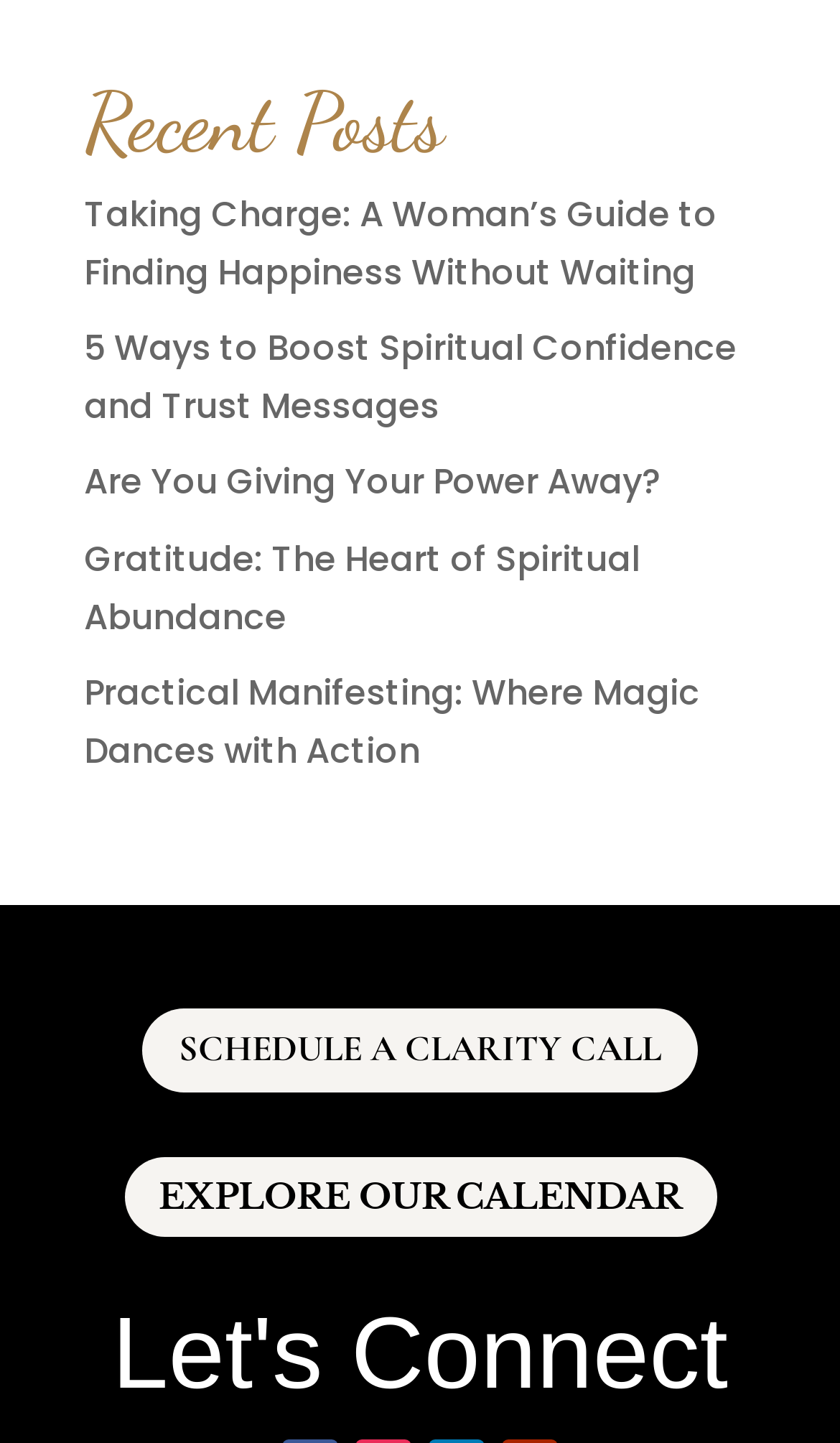Are all links under 'Recent Posts' related to spiritual growth?
Please analyze the image and answer the question with as much detail as possible.

I analyzed the titles of the links under 'Recent Posts' and found that they all seem to be related to spiritual growth, self-improvement, and personal development, suggesting that they are all related to spiritual growth.